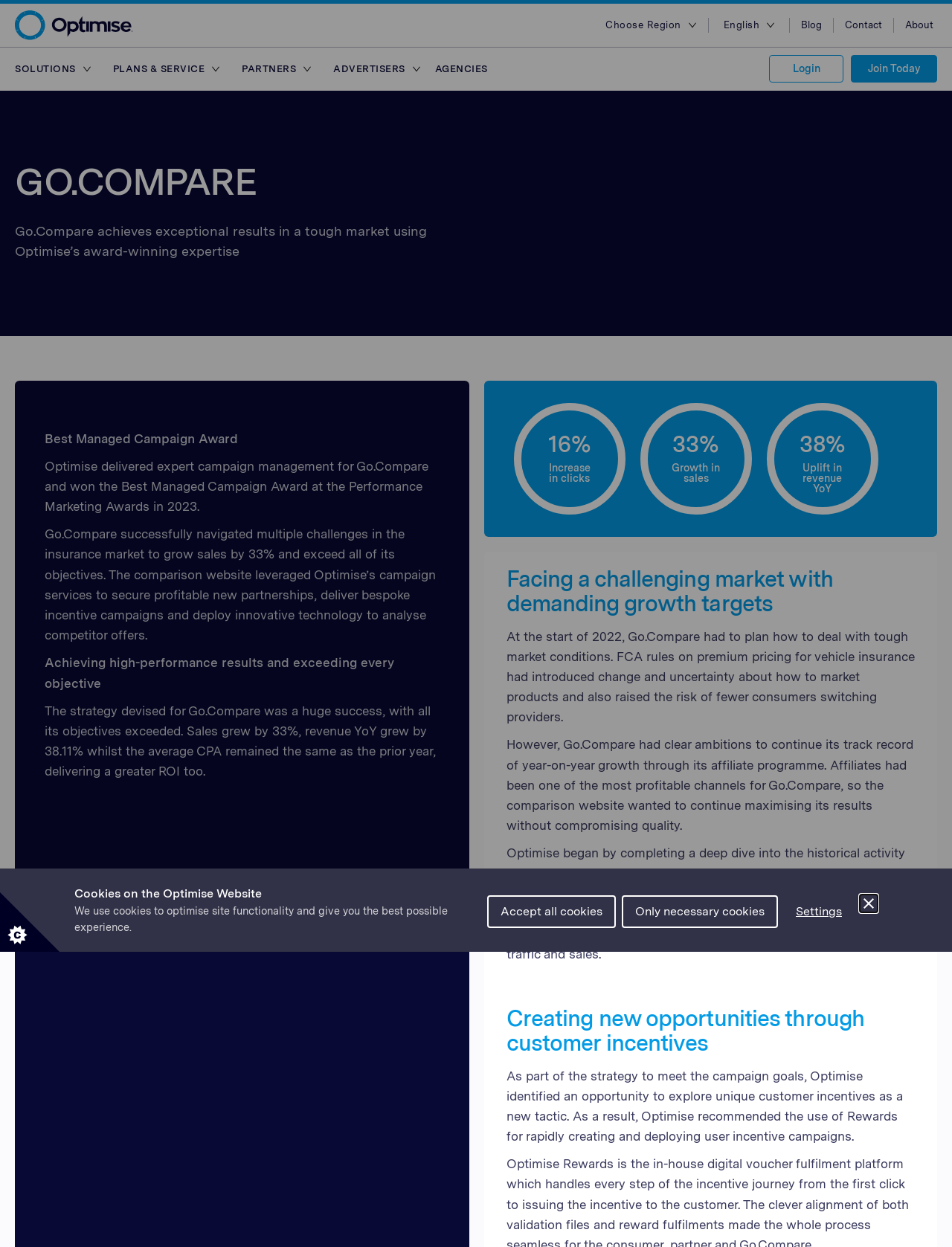From the details in the image, provide a thorough response to the question: What are the solutions offered by the website?

The solutions are listed on the left side of the webpage, and they are Platform, Reach, Marketplaces, Affiliate Network, and Rewards, each with its own sub-links.